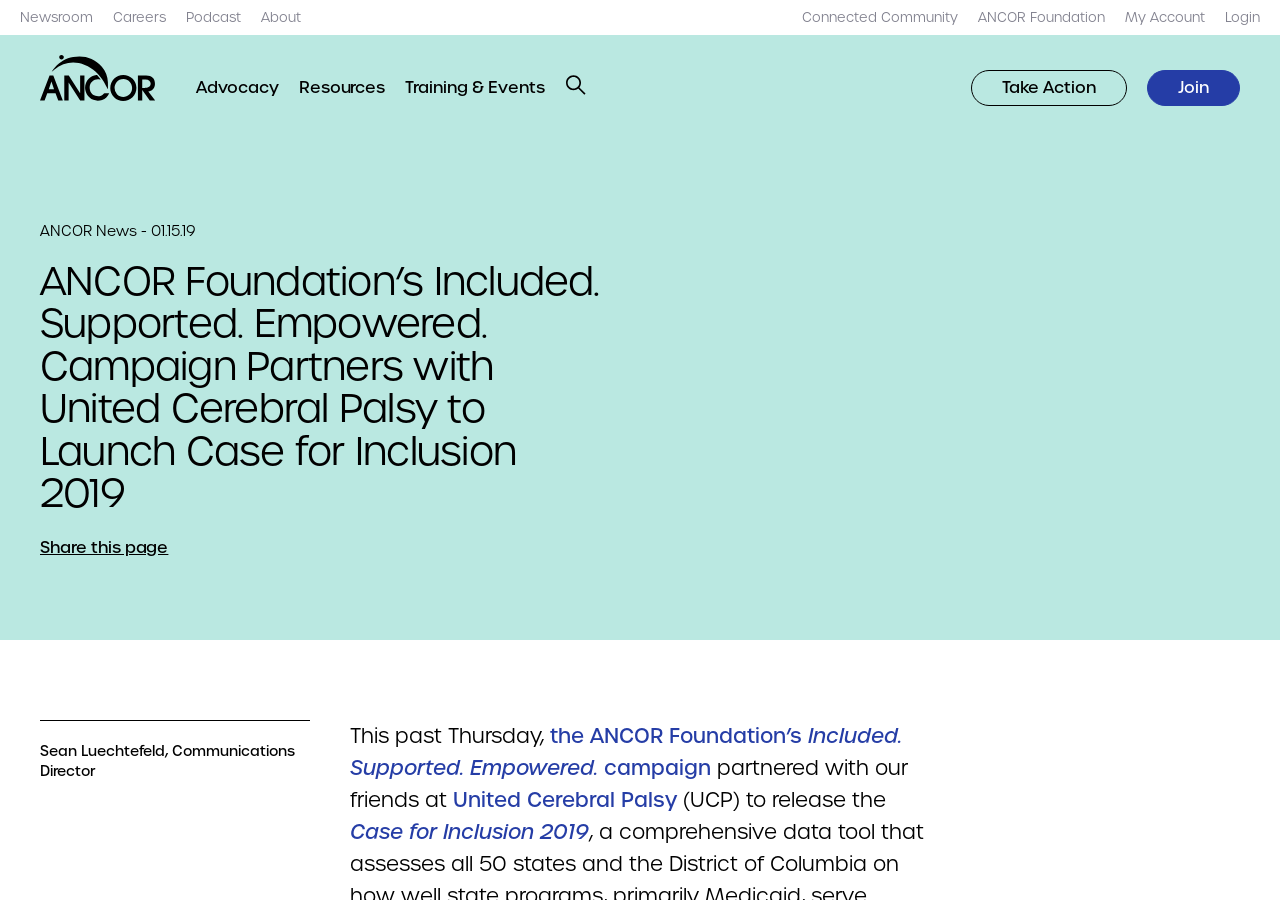Identify the bounding box coordinates of the element that should be clicked to fulfill this task: "Click Take Action". The coordinates should be provided as four float numbers between 0 and 1, i.e., [left, top, right, bottom].

[0.758, 0.078, 0.881, 0.118]